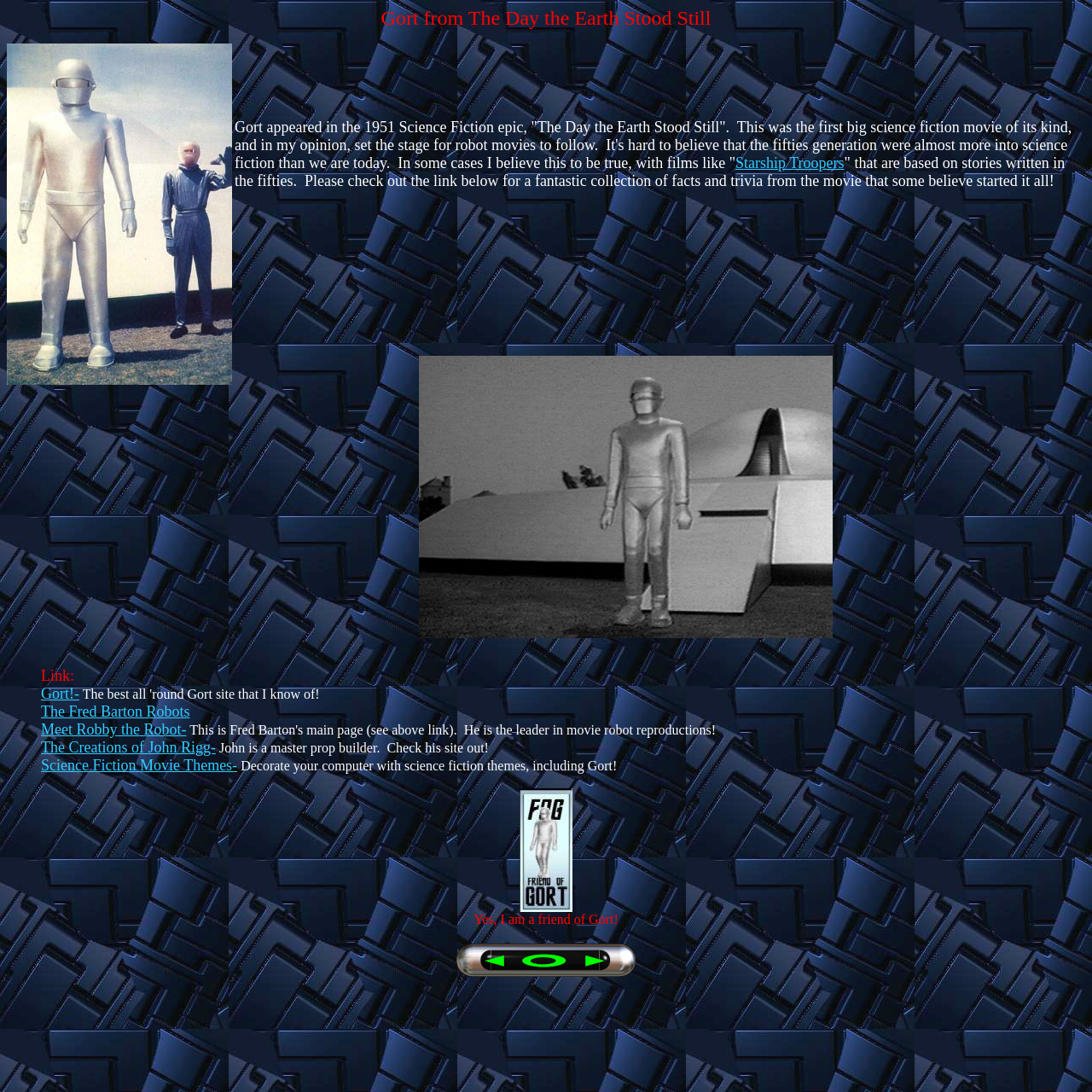Provide the bounding box coordinates of the HTML element this sentence describes: "Starship Troopers". The bounding box coordinates consist of four float numbers between 0 and 1, i.e., [left, top, right, bottom].

[0.673, 0.141, 0.773, 0.157]